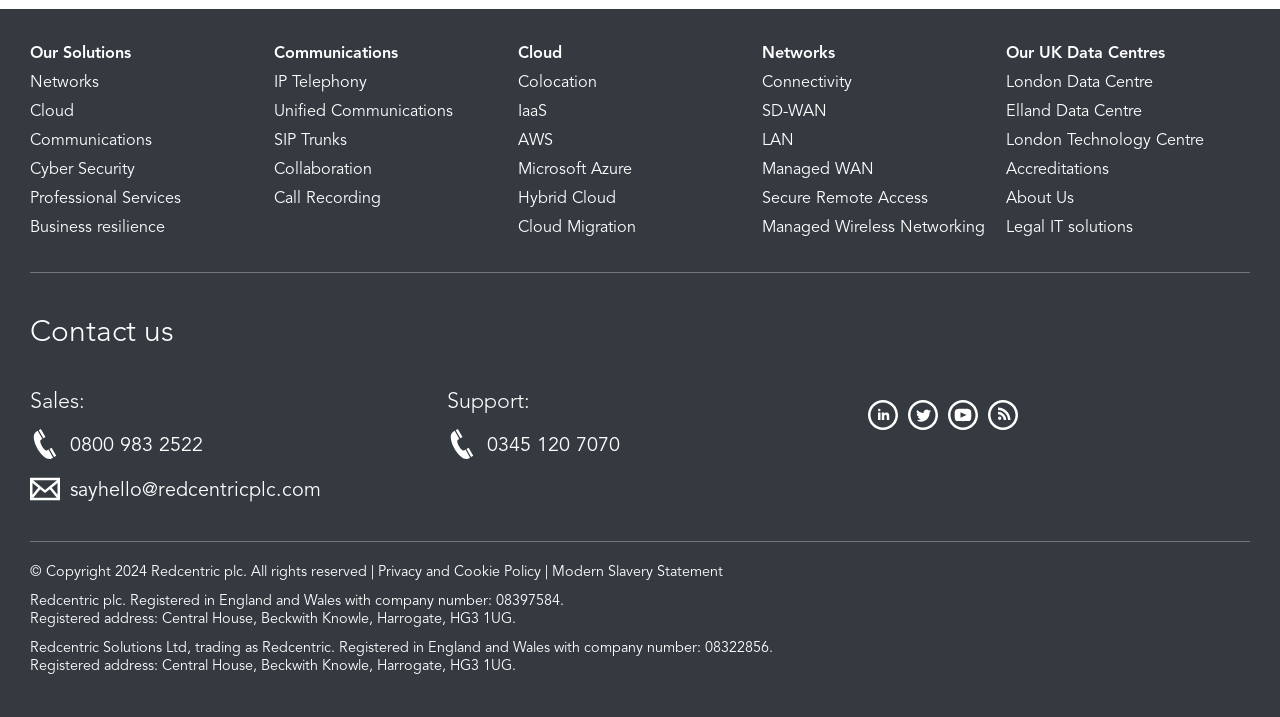What is the name of the data centre in London?
Refer to the image and give a detailed answer to the question.

I found the name of the data centre in London by looking at the links under 'Our UK Data Centres', where I saw a link to 'London Data Centre'.